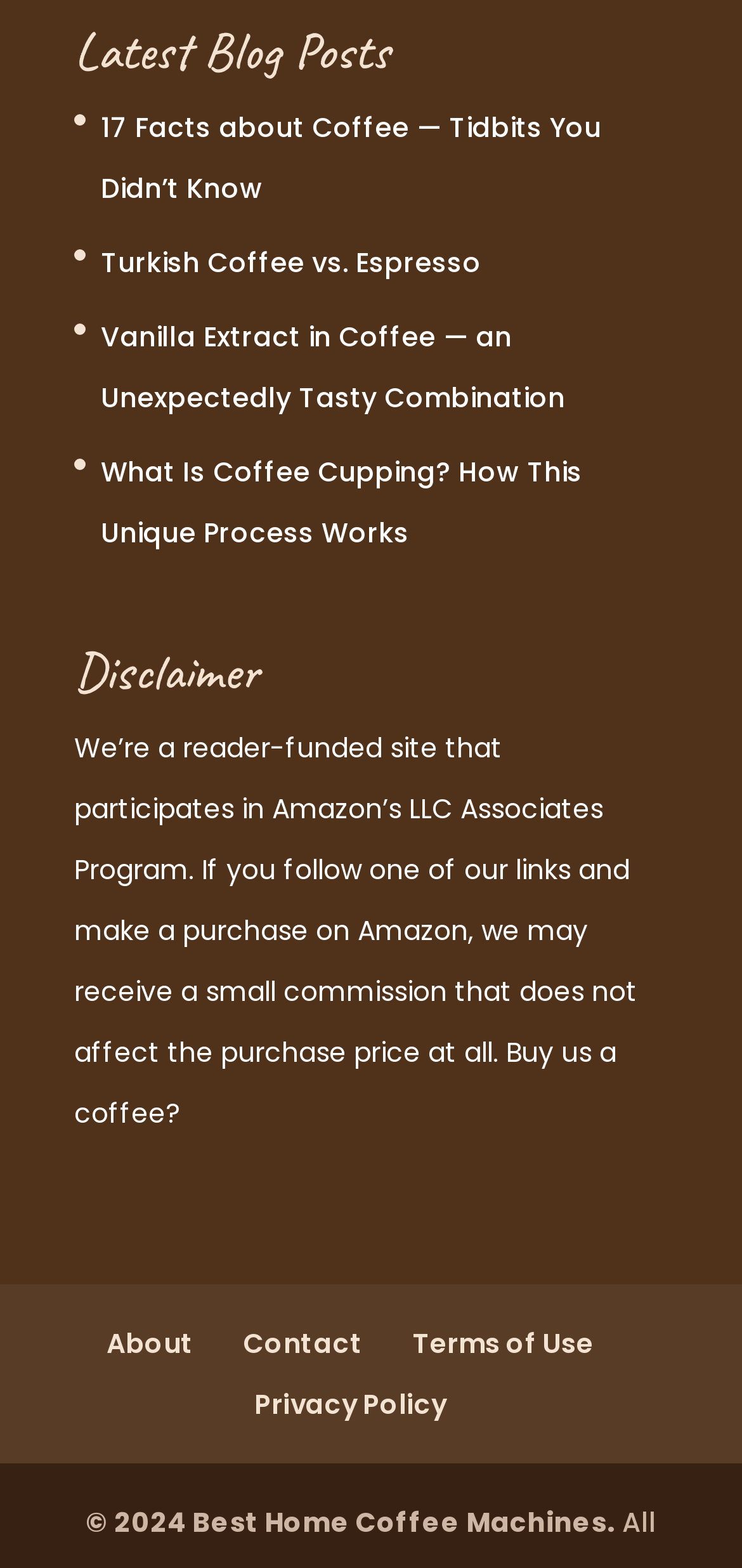Find the bounding box coordinates of the area that needs to be clicked in order to achieve the following instruction: "learn about Turkish Coffee vs. Espresso". The coordinates should be specified as four float numbers between 0 and 1, i.e., [left, top, right, bottom].

[0.136, 0.156, 0.649, 0.18]